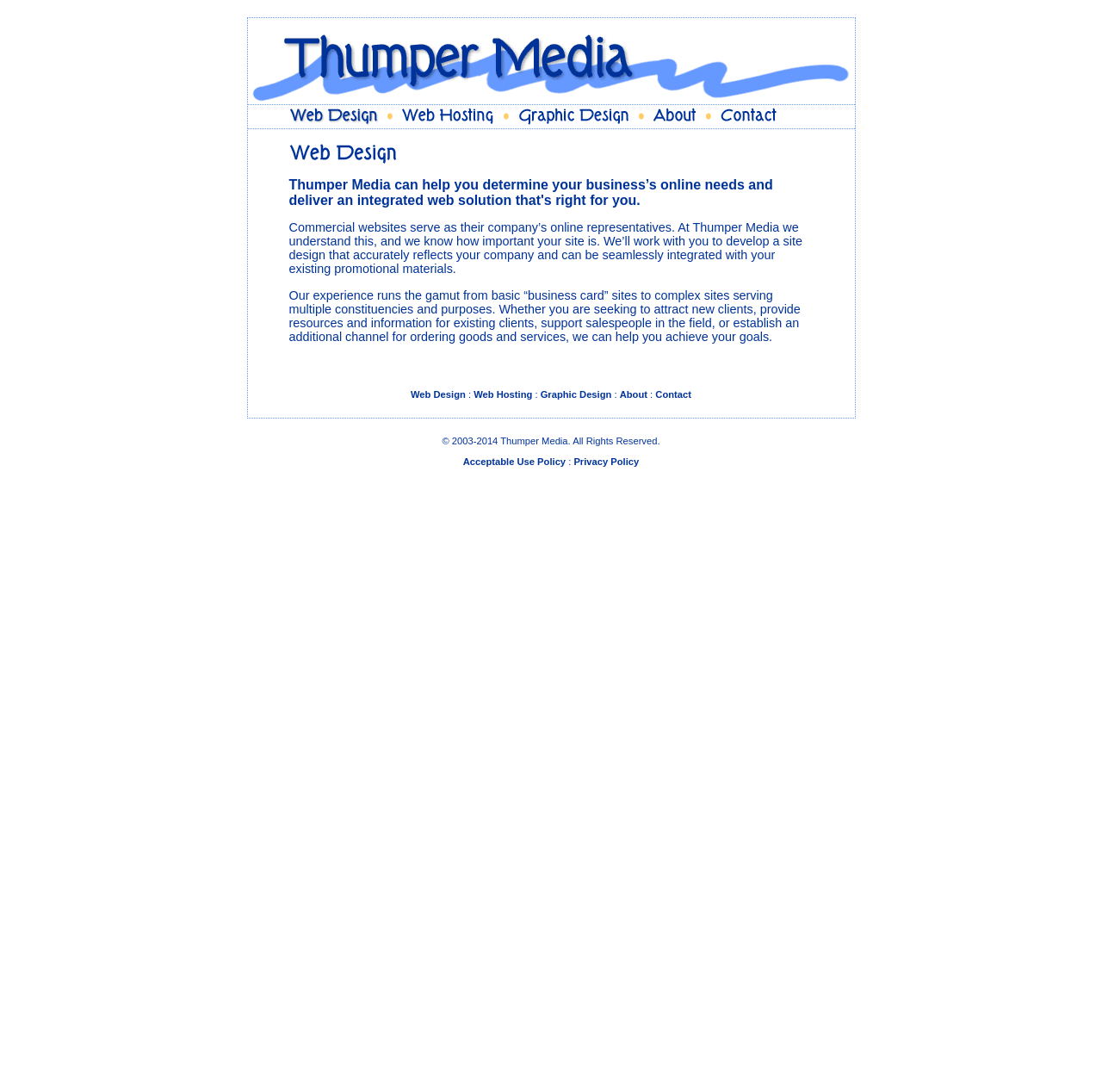Show the bounding box coordinates of the region that should be clicked to follow the instruction: "Go to About page."

[0.588, 0.105, 0.637, 0.118]